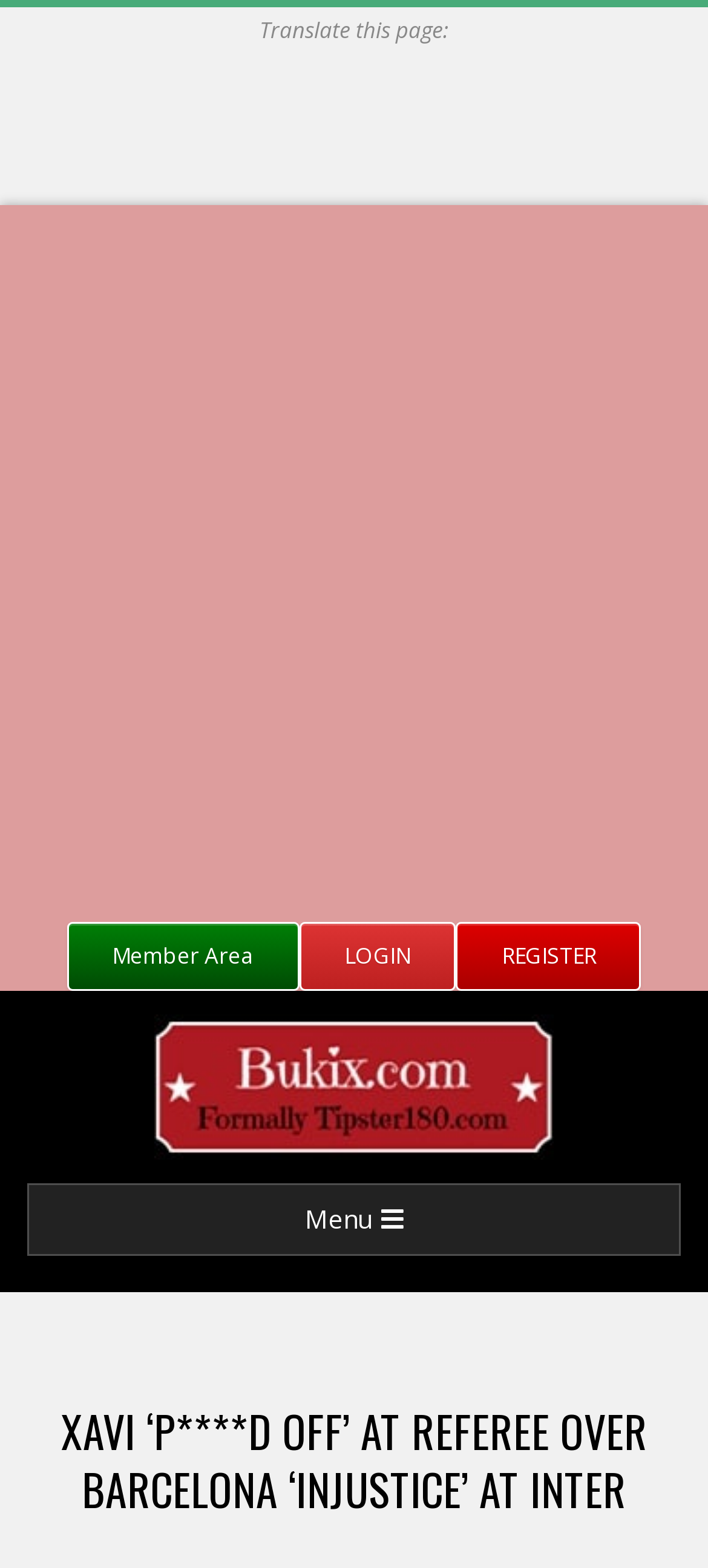Locate the UI element described by REGISTER and provide its bounding box coordinates. Use the format (top-left x, top-left y, bottom-right x, bottom-right y) with all values as floating point numbers between 0 and 1.

[0.645, 0.588, 0.906, 0.632]